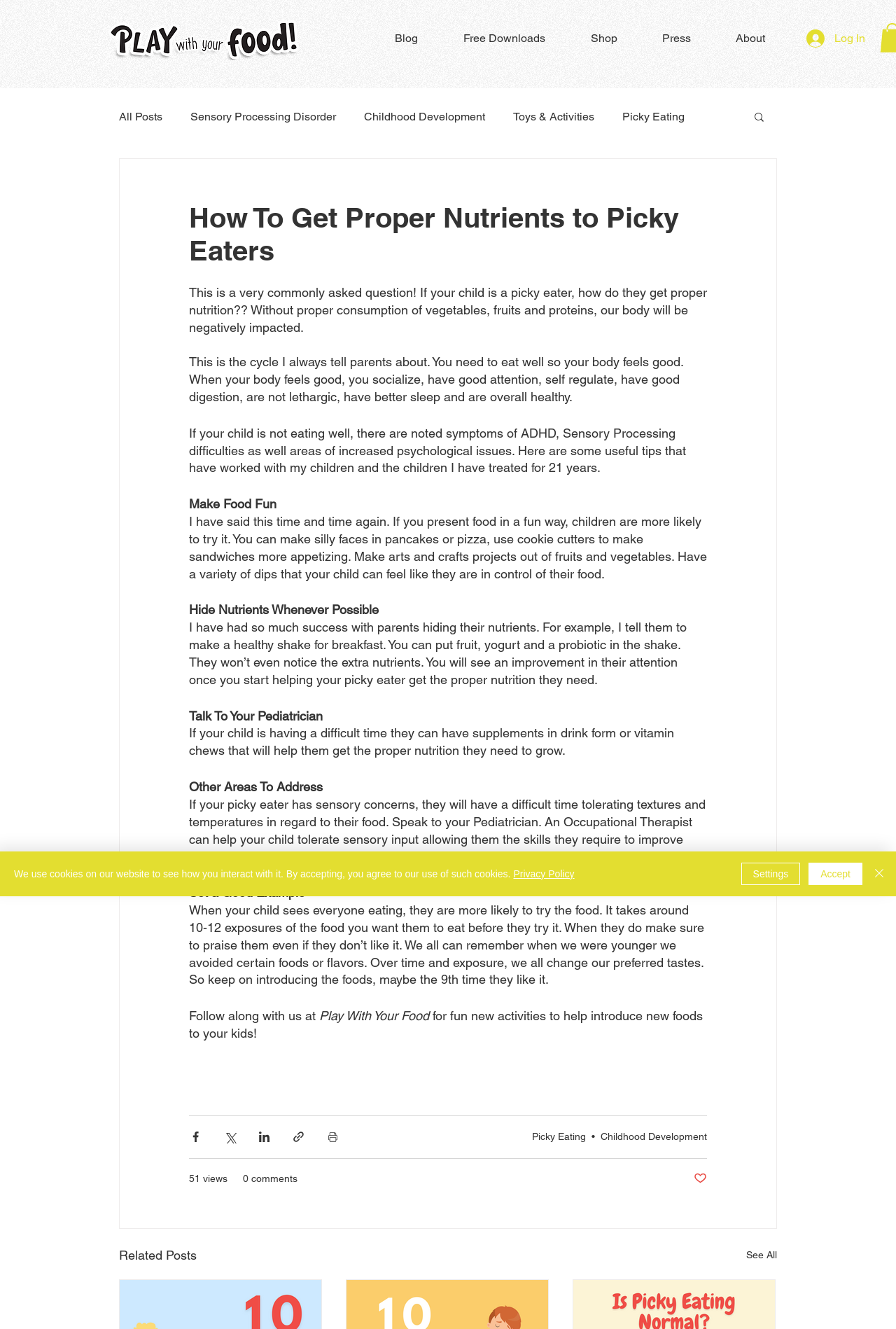Please find and generate the text of the main heading on the webpage.

How To Get Proper Nutrients to Picky Eaters